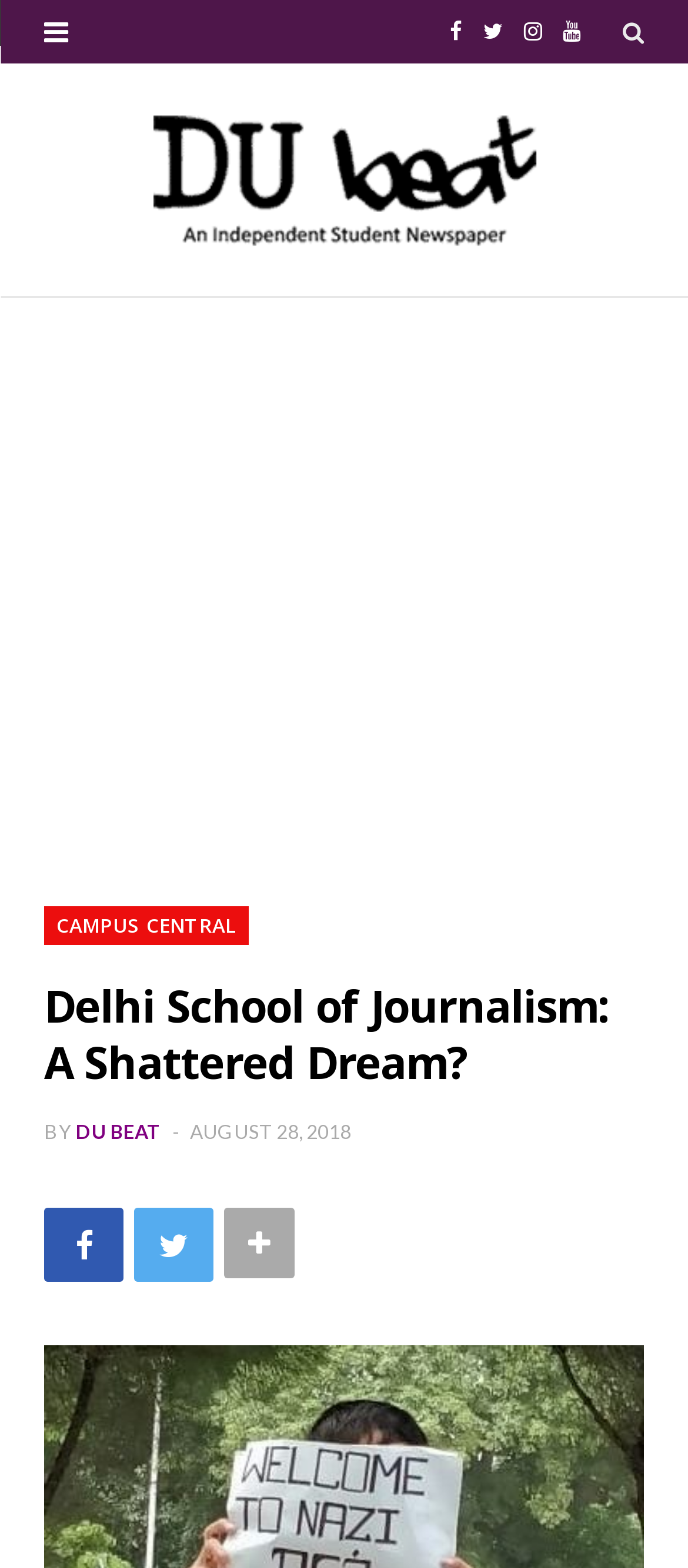Find the bounding box coordinates corresponding to the UI element with the description: "YouTube". The coordinates should be formatted as [left, top, right, bottom], with values as floats between 0 and 1.

[0.803, 0.0, 0.859, 0.04]